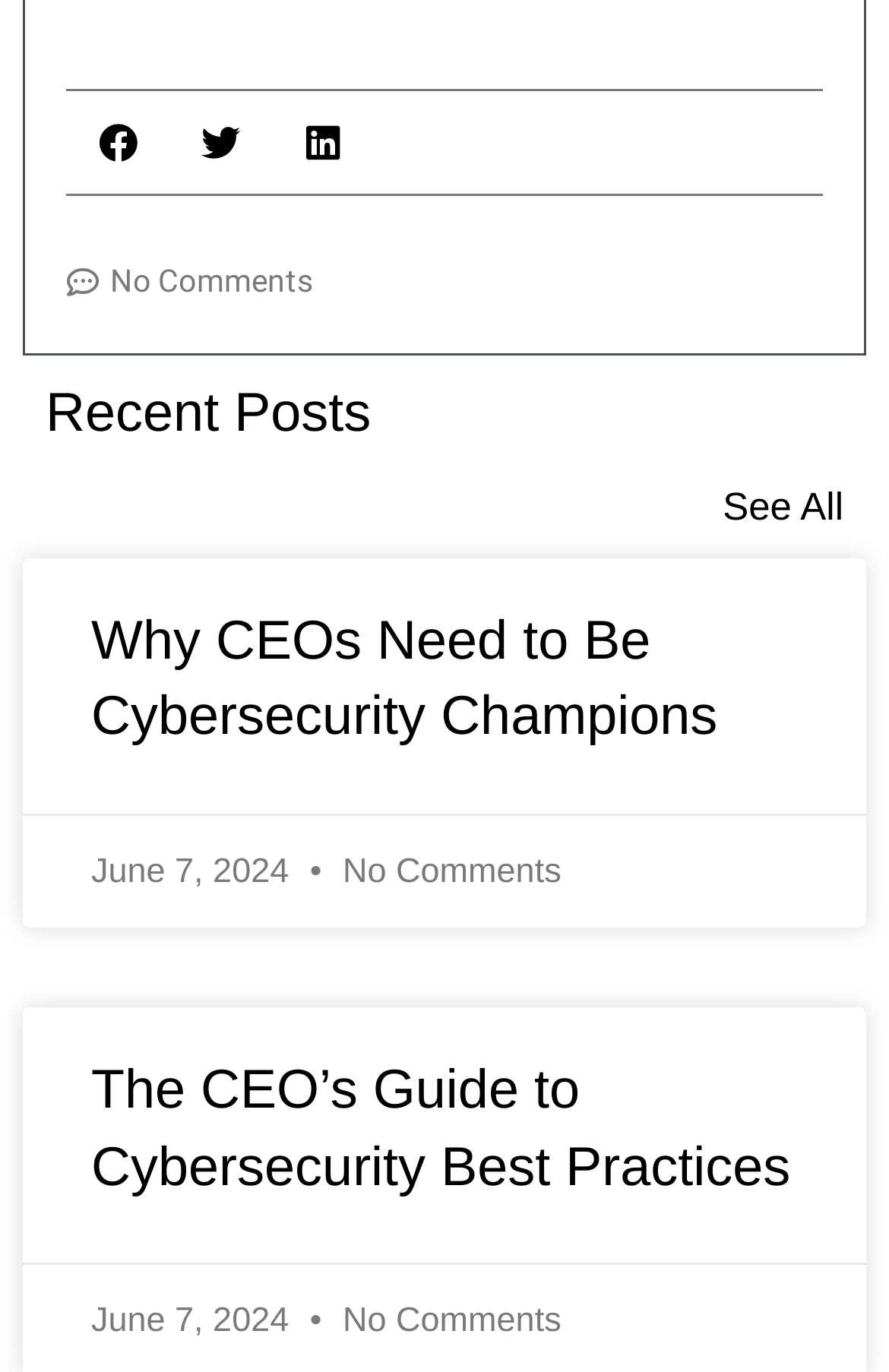Please answer the following question using a single word or phrase: 
What is the purpose of the top three buttons?

Share on social media